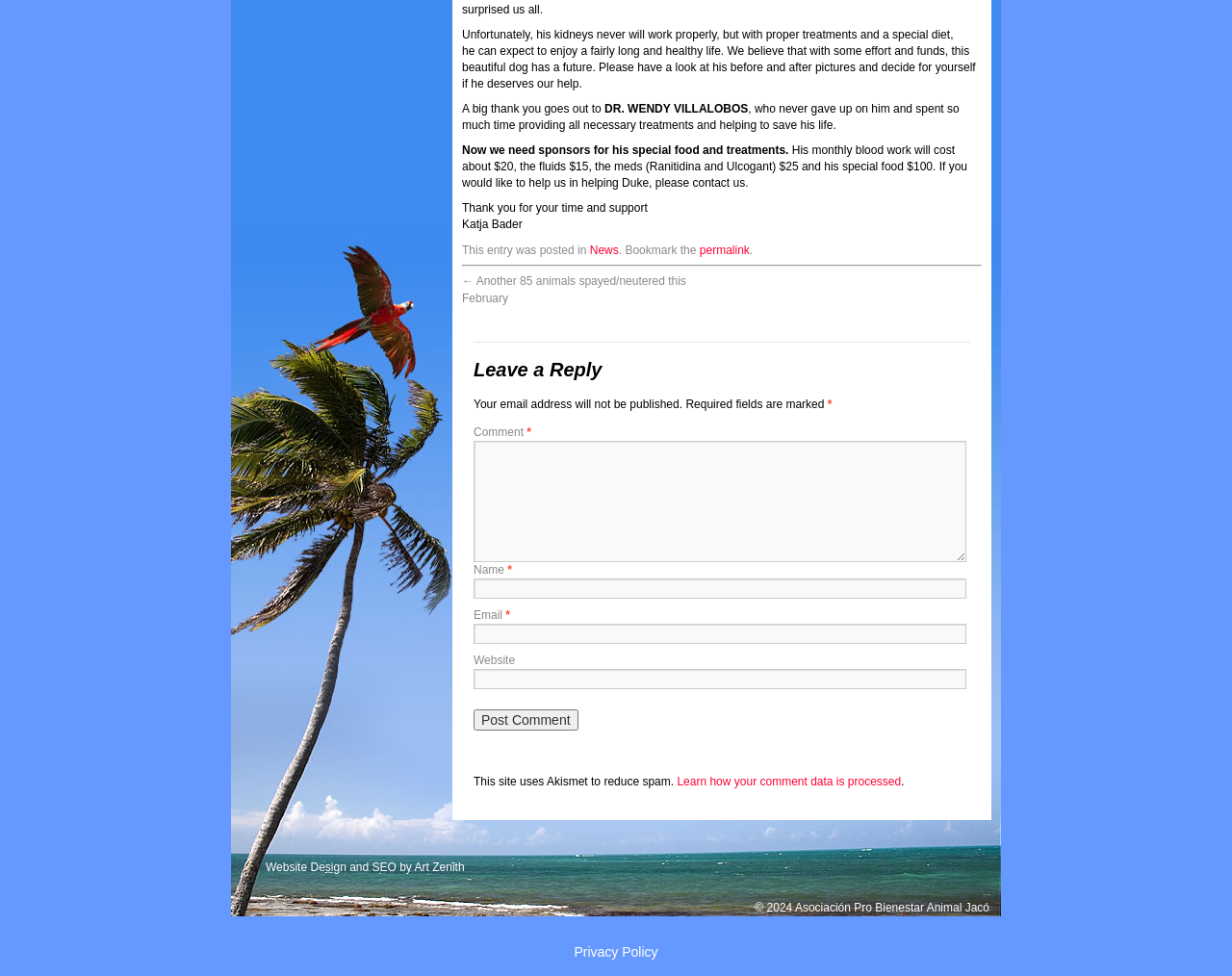What is the cost of Duke's monthly blood work?
Answer the question with a thorough and detailed explanation.

I found the answer by reading the text and identifying the cost of Duke's monthly blood work, which is mentioned as $20.